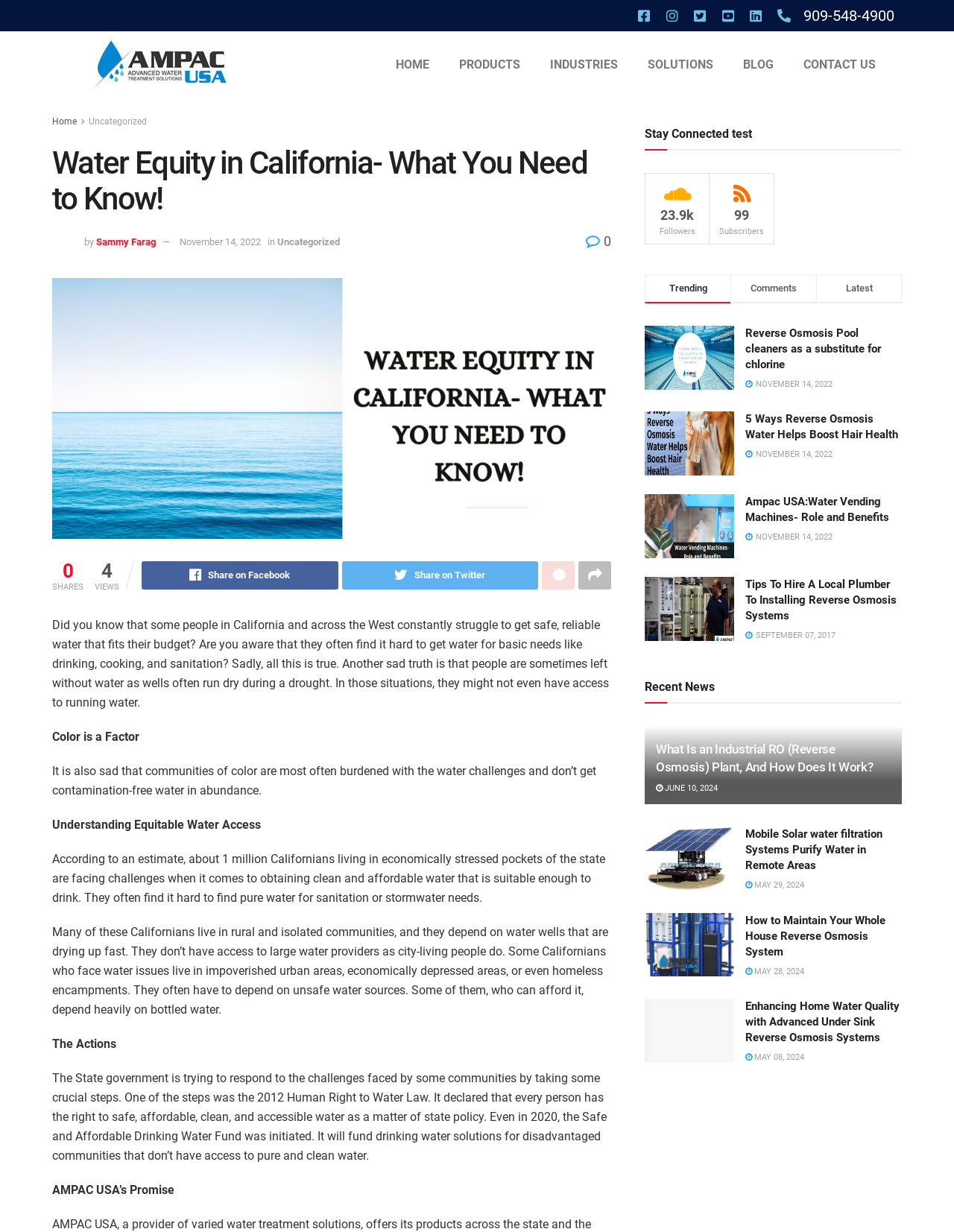Determine the bounding box coordinates of the target area to click to execute the following instruction: "Click on the 'Join VASA' button."

None